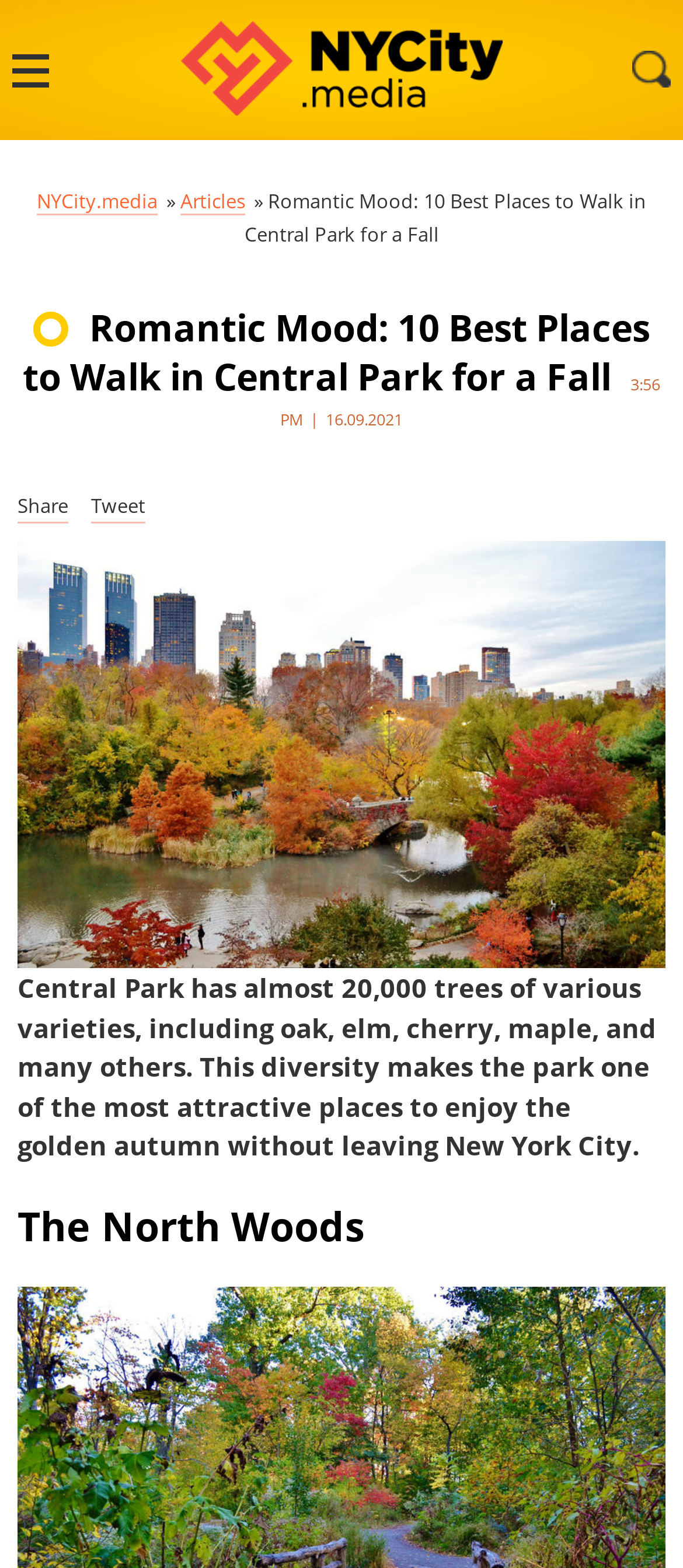Elaborate on the webpage's design and content in a detailed caption.

The webpage is about exploring Central Park in the fall season, with a focus on romantic walks. At the top left corner, there is a logo image with a corresponding link. Next to it, there is a link to "NYCity.media" followed by a static text "»" and another link to "Articles". 

On the top center, there is a title "Romantic Mood: 10 Best Places to Walk in Central Park for a Fall" which is also a link. Below it, there is a heading with the same title, accompanied by a timestamp "3:56 PM | 16.09.2021" on the right side.

On the top right corner, there are two links, "Share" and "Tweet", positioned side by side. Below them, there is a large figure that spans almost the entire width of the page.

The main content of the webpage starts below the figure, with a paragraph of text that describes Central Park's diverse tree varieties, making it an attractive place to enjoy the fall season without leaving New York City.

Further down, there is a heading "The North Woods", which likely introduces a section about a specific area of Central Park.